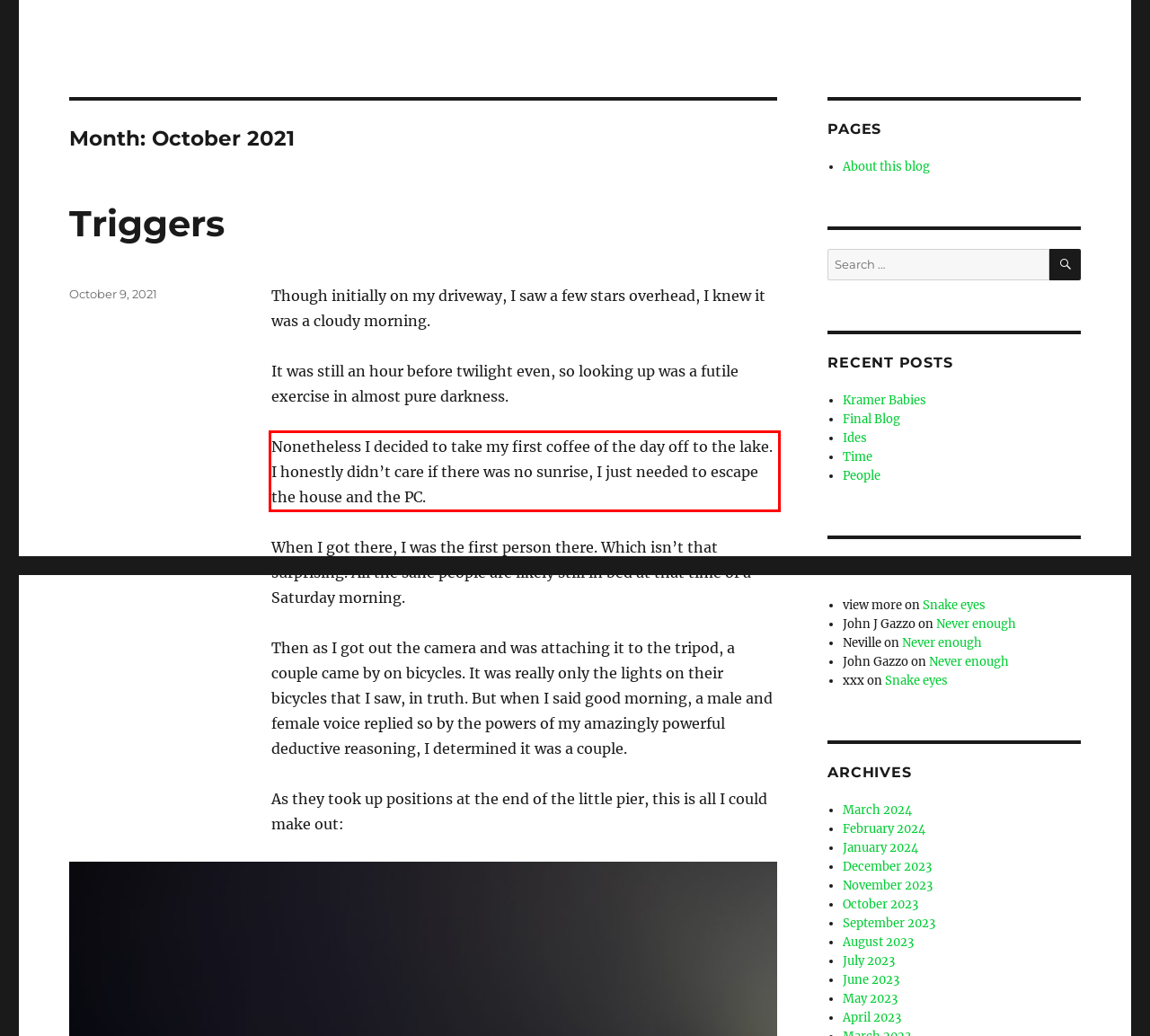Using the provided webpage screenshot, identify and read the text within the red rectangle bounding box.

Nonetheless I decided to take my first coffee of the day off to the lake. I honestly didn’t care if there was no sunrise, I just needed to escape the house and the PC.